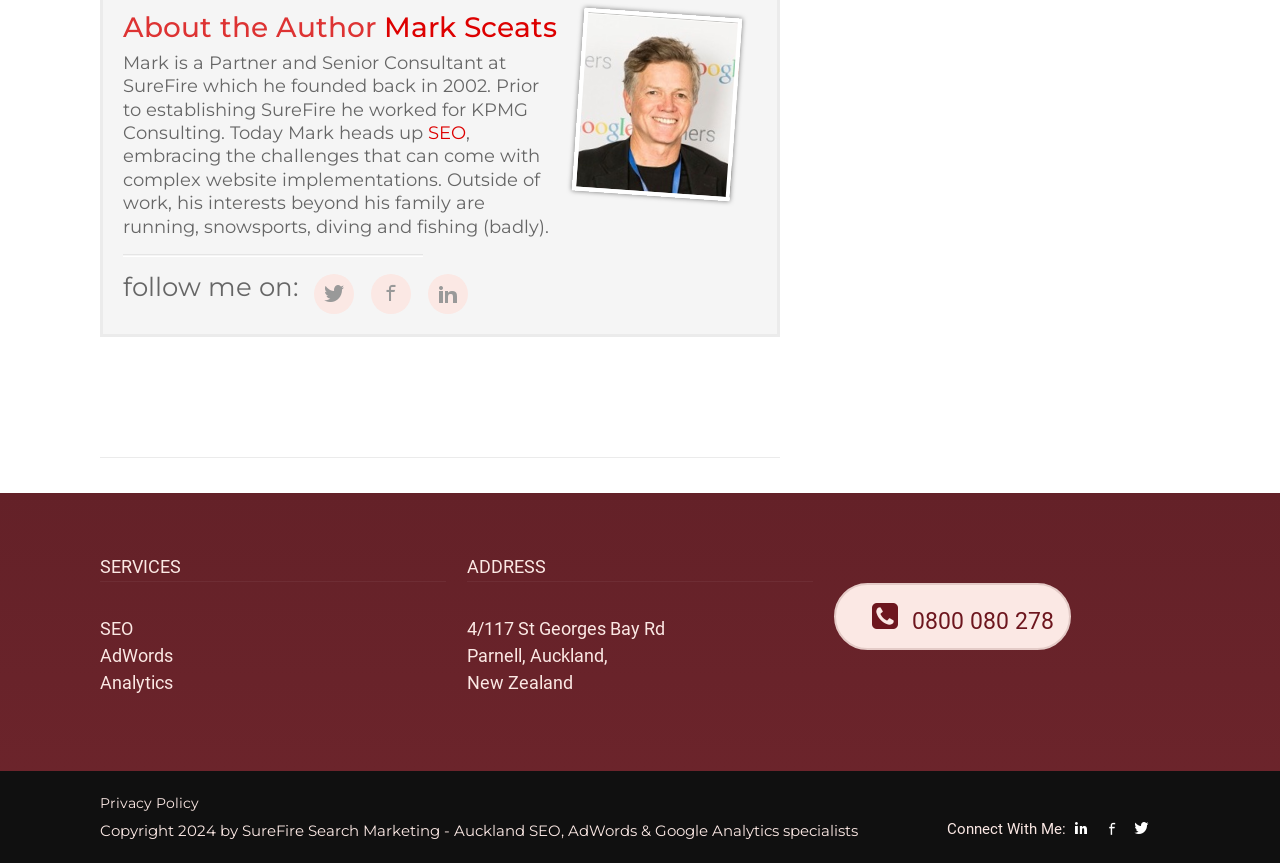Please identify the bounding box coordinates of the element I need to click to follow this instruction: "Call the phone number 0800 080 278".

[0.653, 0.678, 0.835, 0.751]